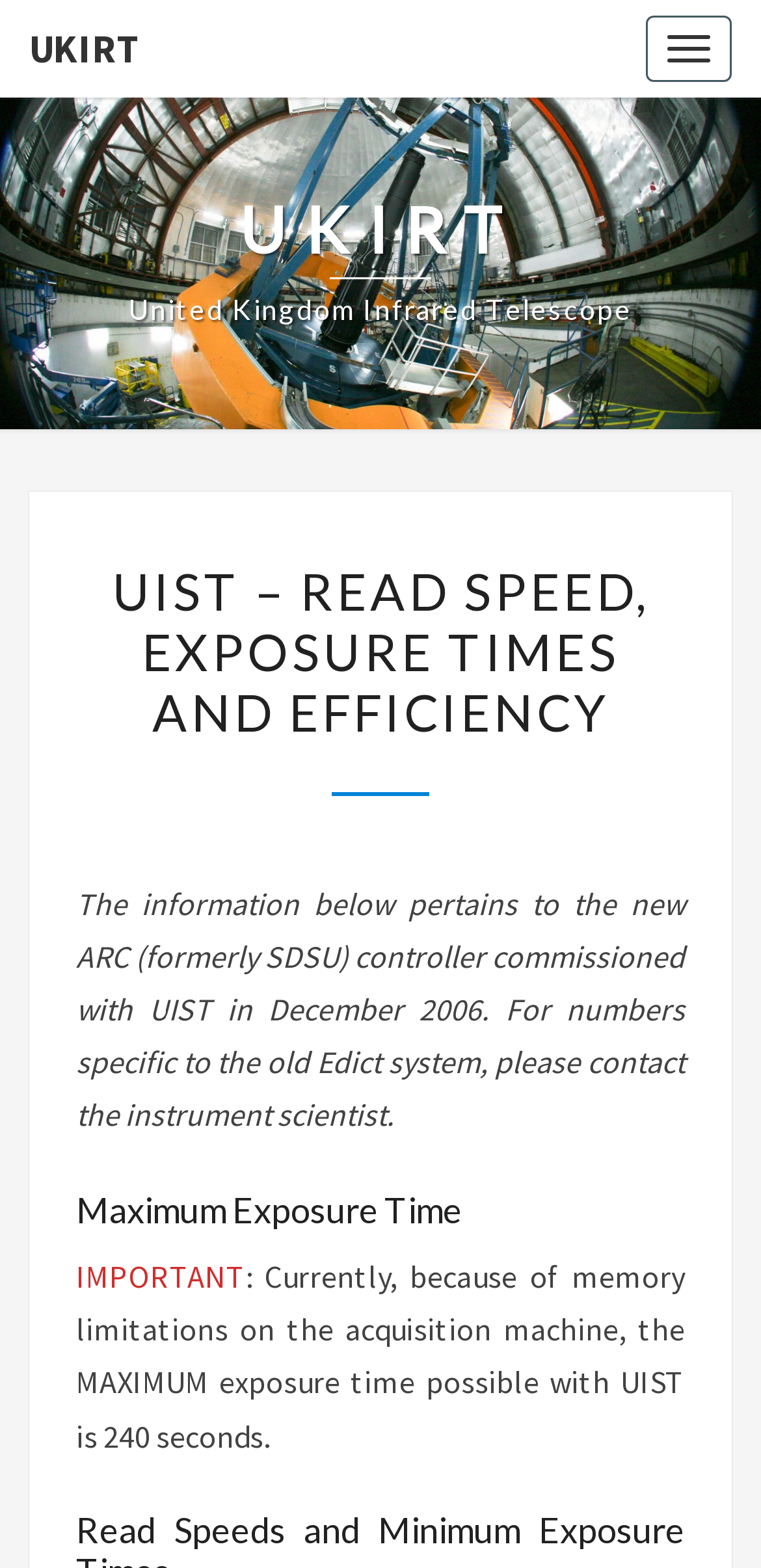Using the format (top-left x, top-left y, bottom-right x, bottom-right y), and given the element description, identify the bounding box coordinates within the screenshot: UKIRT United Kingdom Infrared Telescope

[0.169, 0.123, 0.831, 0.213]